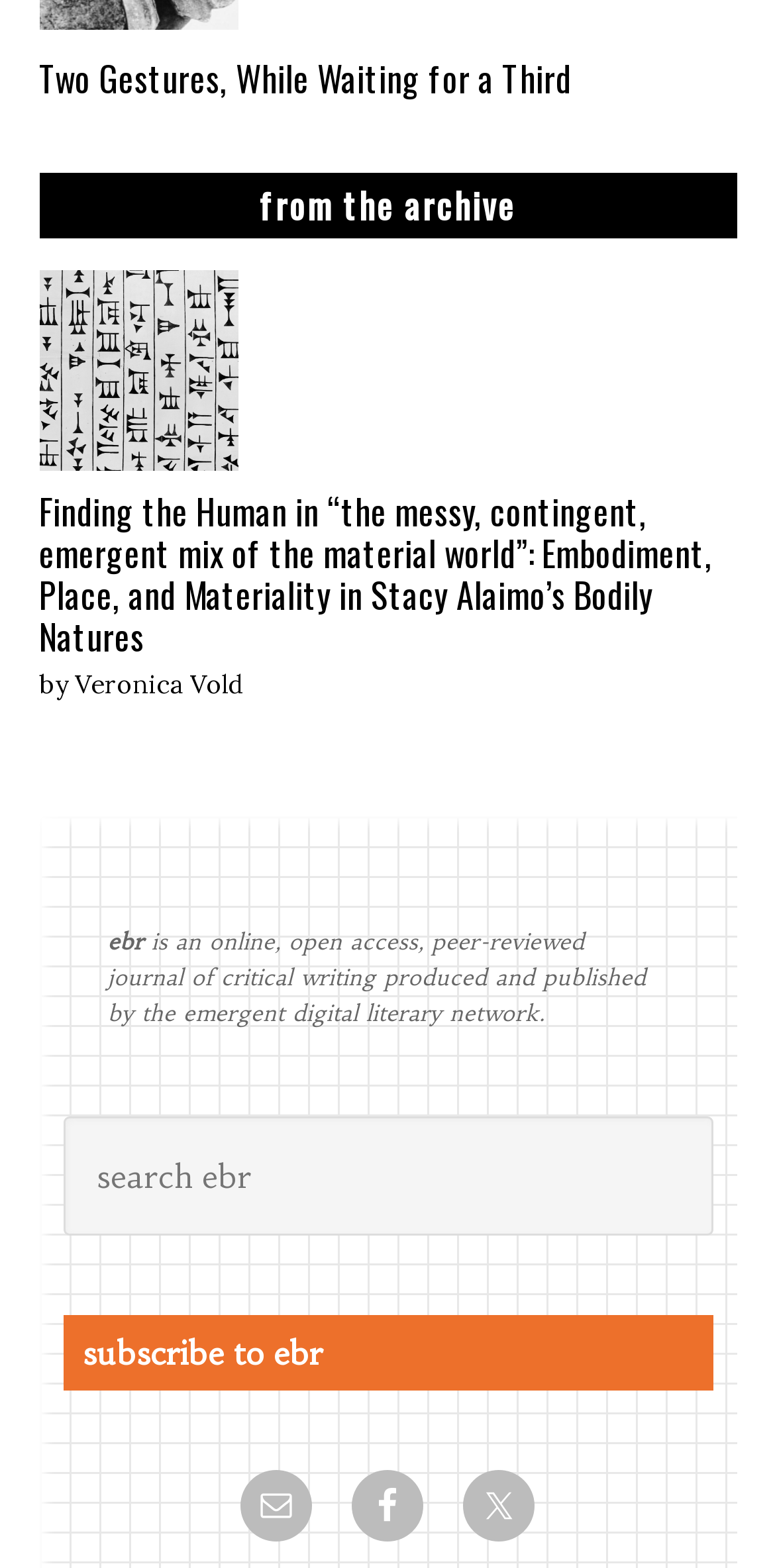Could you locate the bounding box coordinates for the section that should be clicked to accomplish this task: "search ebr".

[0.081, 0.713, 0.919, 0.789]